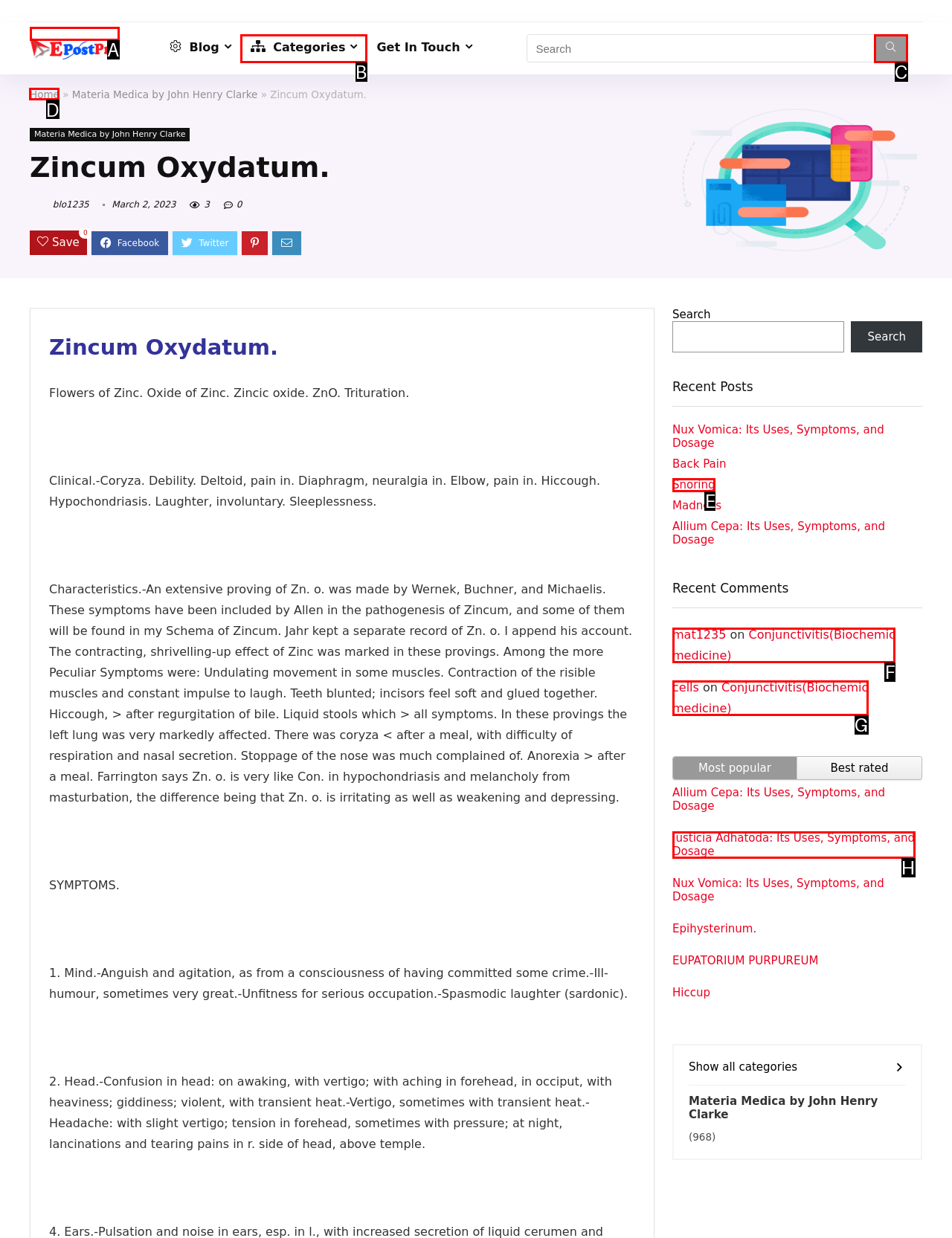Point out the letter of the HTML element you should click on to execute the task: Go to Home page
Reply with the letter from the given options.

D